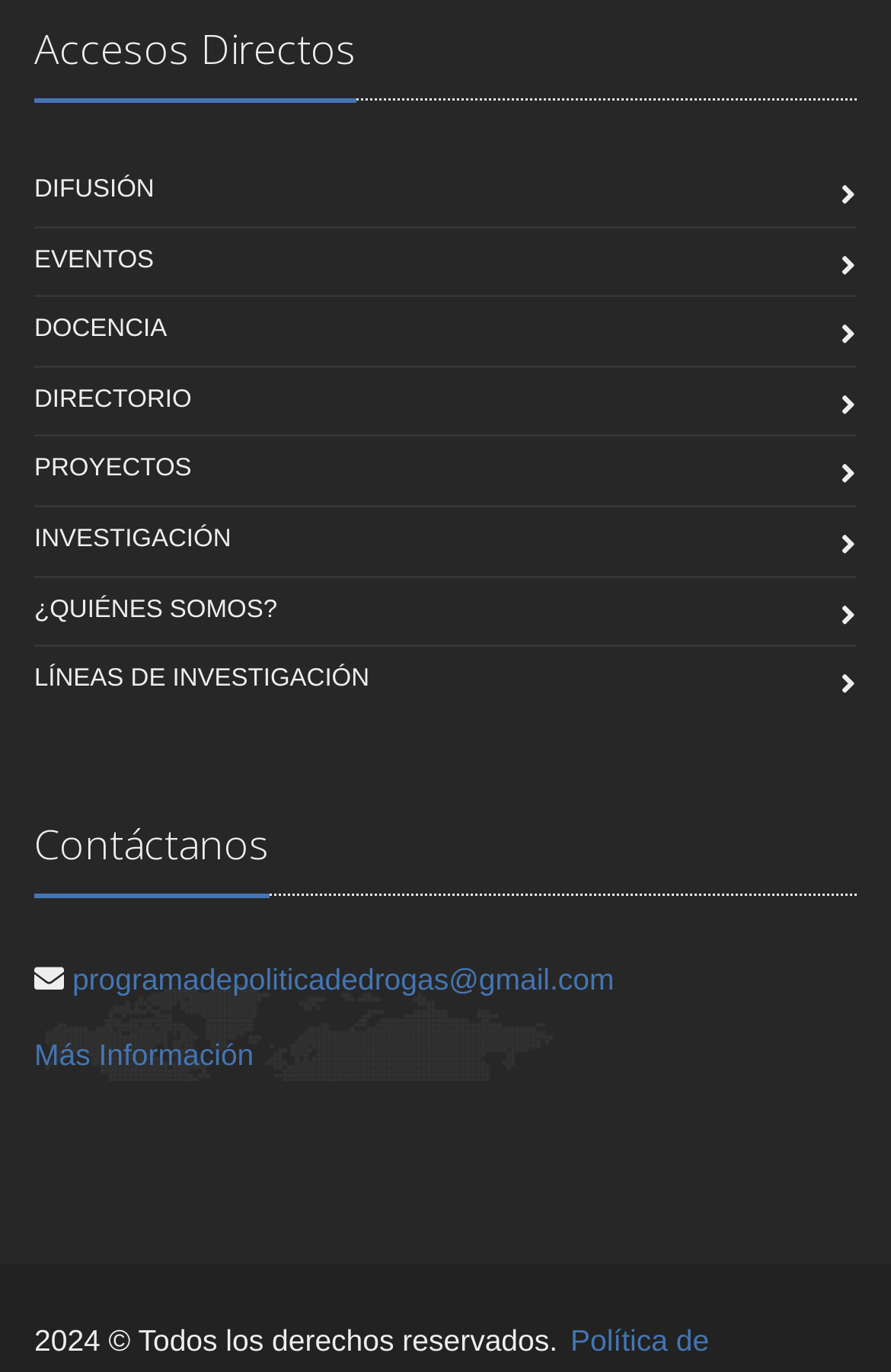How many links are under 'Accesos Directos'?
Answer the question using a single word or phrase, according to the image.

7